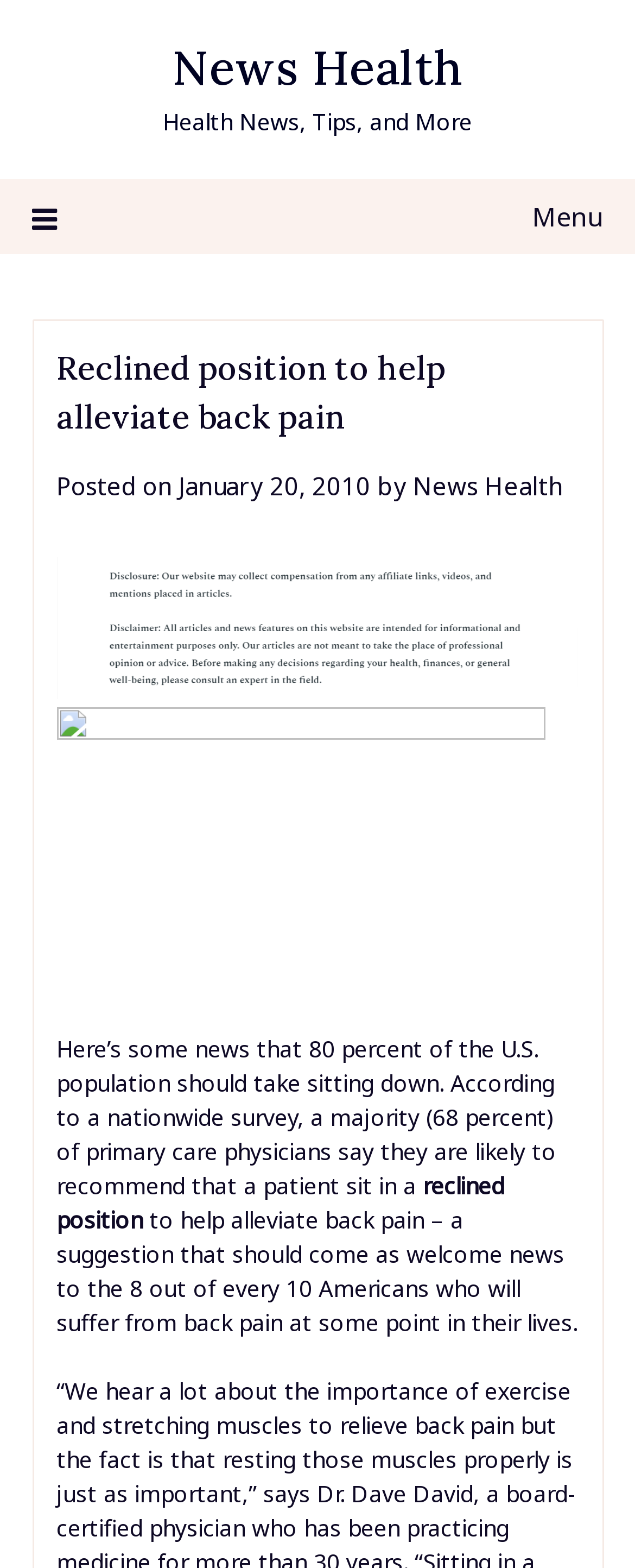Using the description: "name="email" placeholder="Email"", identify the bounding box of the corresponding UI element in the screenshot.

None